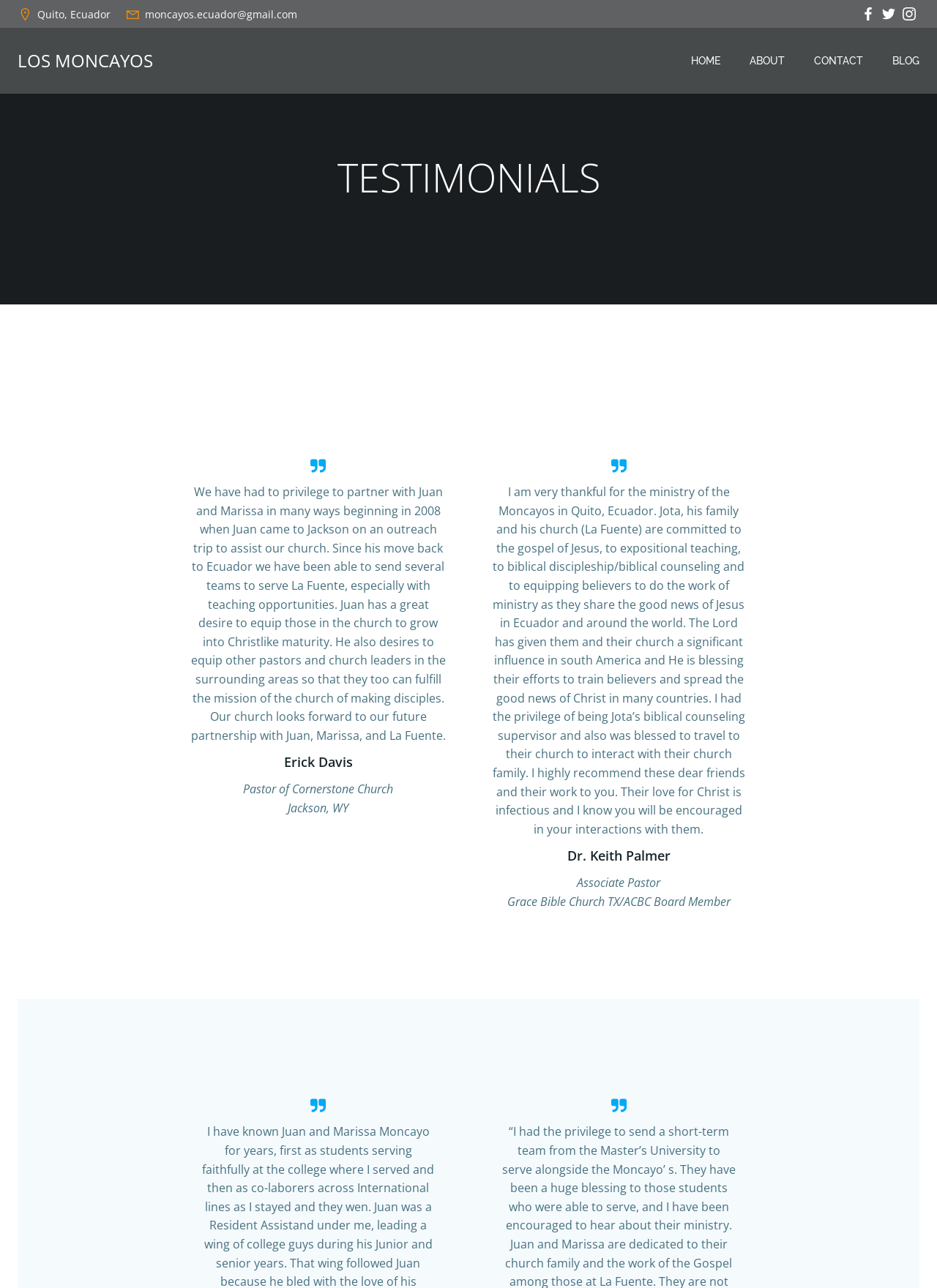Explain the webpage in detail, including its primary components.

The webpage is about testimonials for Los Moncayos, with a focus on their ministry and partnerships. At the top left, there is a link to "Quito, Ecuador" accompanied by a small image. Next to it, there is a link to an email address "moncayos.ecuador@gmail.com" with another small image. On the top right, there are three small images with no accompanying text.

Below these links, there is a navigation menu with links to "HOME", "ABOUT", "CONTACT", and "BLOG". The main content of the page is divided into sections, each with a heading and a testimonial. The first section has a heading "TESTIMONIALS" and a testimonial from Erick Davis, Pastor of Cornerstone Church in Jackson, WY. The testimonial is a paragraph of text describing the ministry of Los Moncayos and their commitment to the gospel.

To the left of the testimonial, there is a small image. Below the testimonial, there is another heading "Erick Davis" with his title and location. The second section has a testimonial from Dr. Keith Palmer, Associate Pastor of Grace Bible Church and ACBC Board Member. This testimonial is also a paragraph of text, describing the ministry of Los Moncayos and their influence in South America.

To the left of this testimonial, there is another small image. Below the testimonial, there is a heading "Dr. Keith Palmer" with his title and location. Throughout the page, there are several small images scattered, but they do not appear to be related to the content of the testimonials.